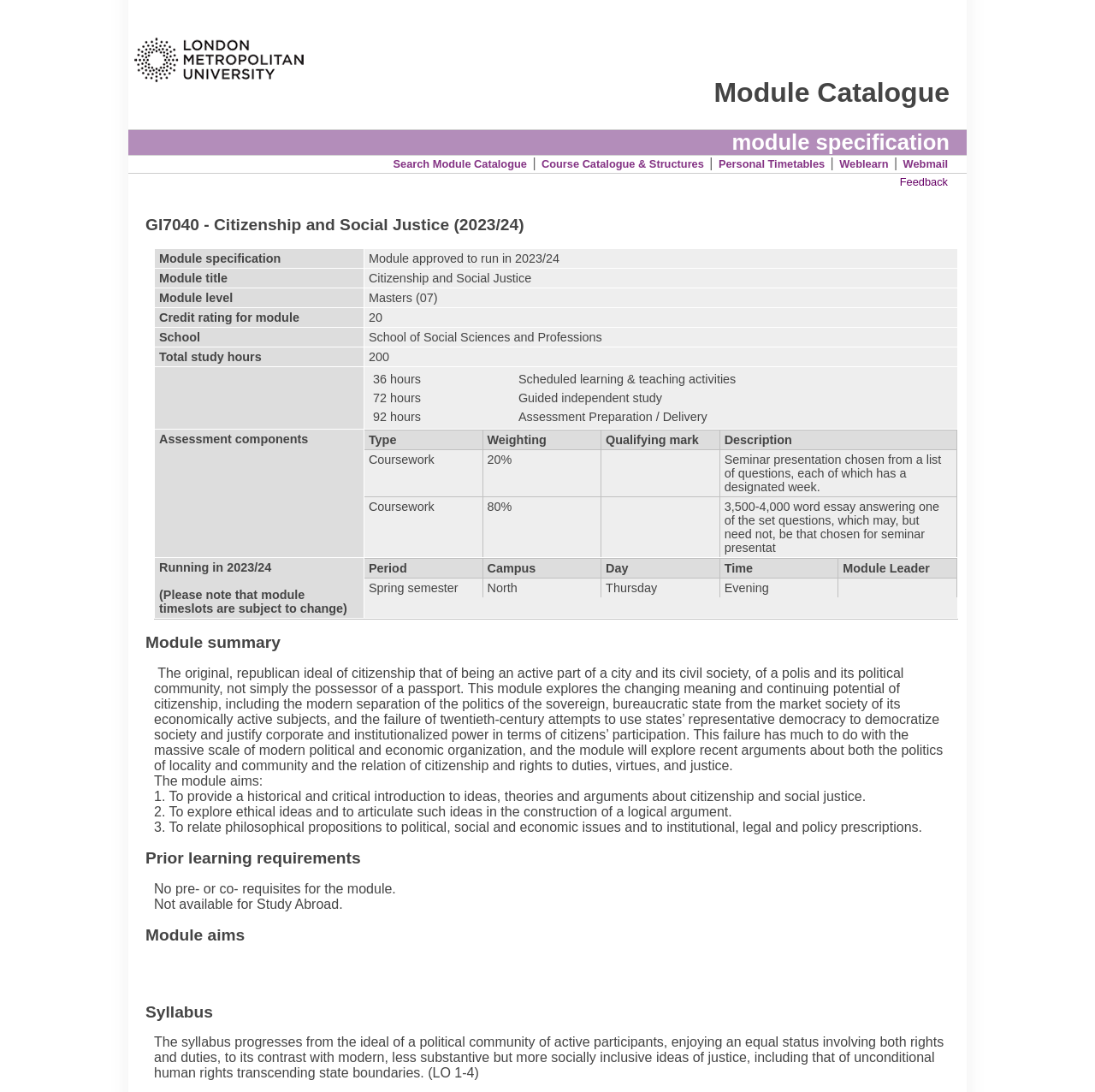What is the type of assessment for module GI7040?
Look at the image and construct a detailed response to the question.

I found the type of assessment by looking at the table with the assessment components, where the 'Type' column has the value 'Coursework'.